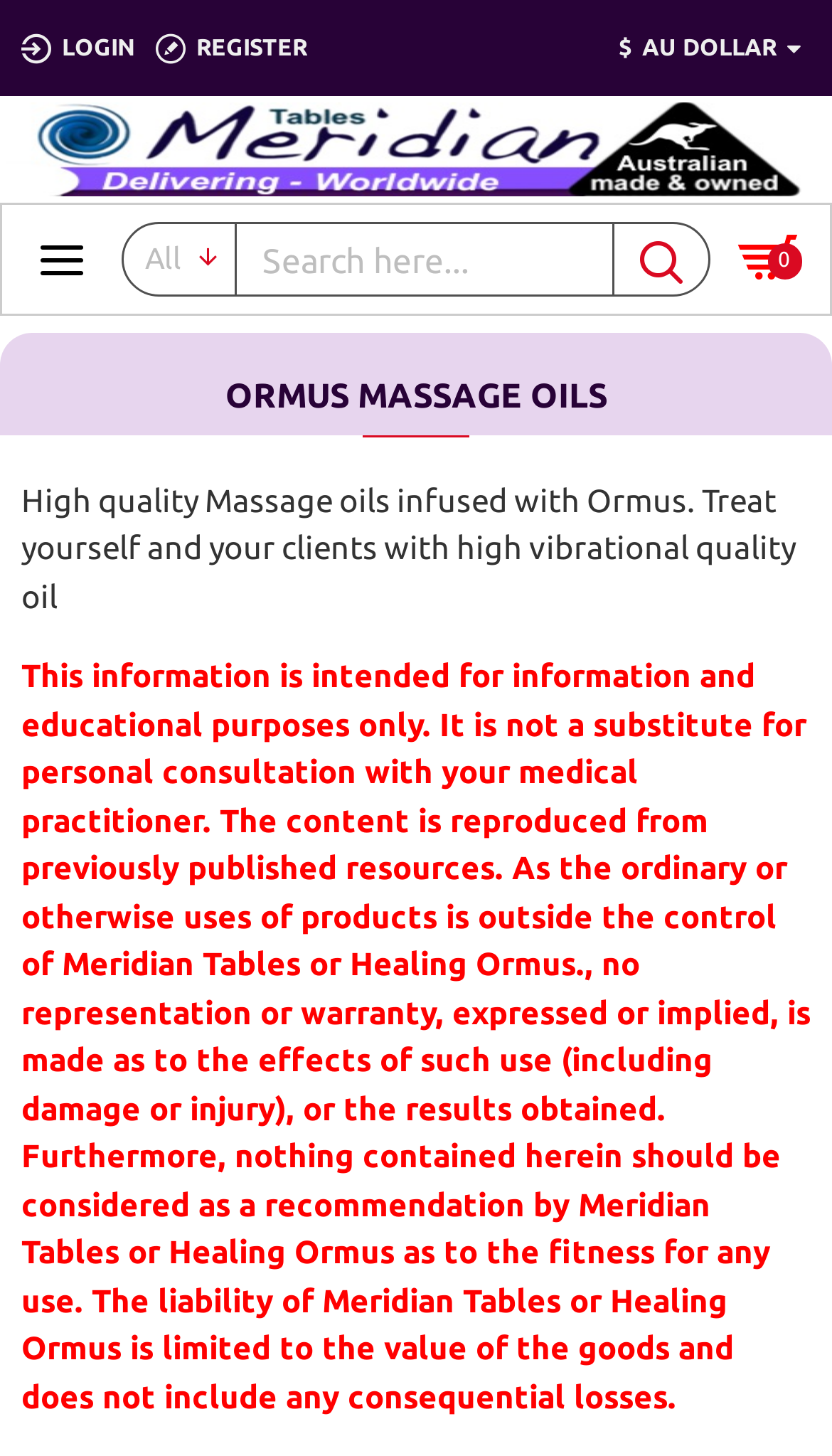Write an exhaustive caption that covers the webpage's main aspects.

The webpage is about Ormus massage oils, with a prominent heading "ORMUS MASSAGE OILS" at the top center of the page. Below the heading, there is a paragraph of text that describes the product, stating that it is high-quality massage oil infused with Ormus, suitable for personal and professional use.

At the top right corner of the page, there are three buttons: "LOGIN", "REGISTER", and a currency selector button with the Australian dollar symbol. Next to the currency selector button, there is a search bar with a placeholder text "Search here..." and a search icon button.

On the top left side of the page, there is a link to "Meridian Tables" with an accompanying image. Below this link, there is a dropdown menu with an "All" option.

At the bottom of the page, there is a disclaimer text that spans the entire width of the page, providing information about the intended use of the product and liability limitations.

There is also a shopping cart icon with a "0" indicator at the top right corner of the page, suggesting that the user has no items in their cart.